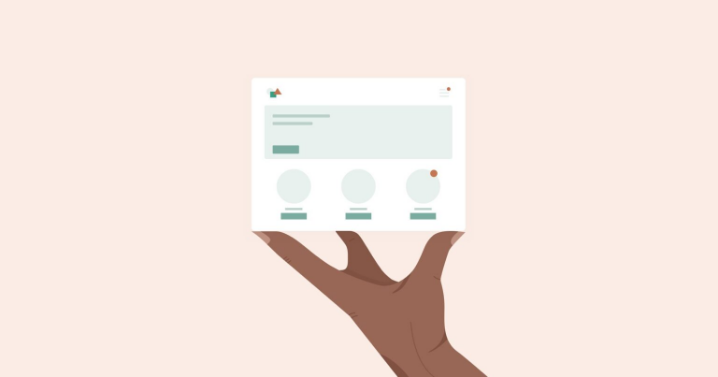How many circular icons are present below the main section? Please answer the question using a single word or phrase based on the image.

Three